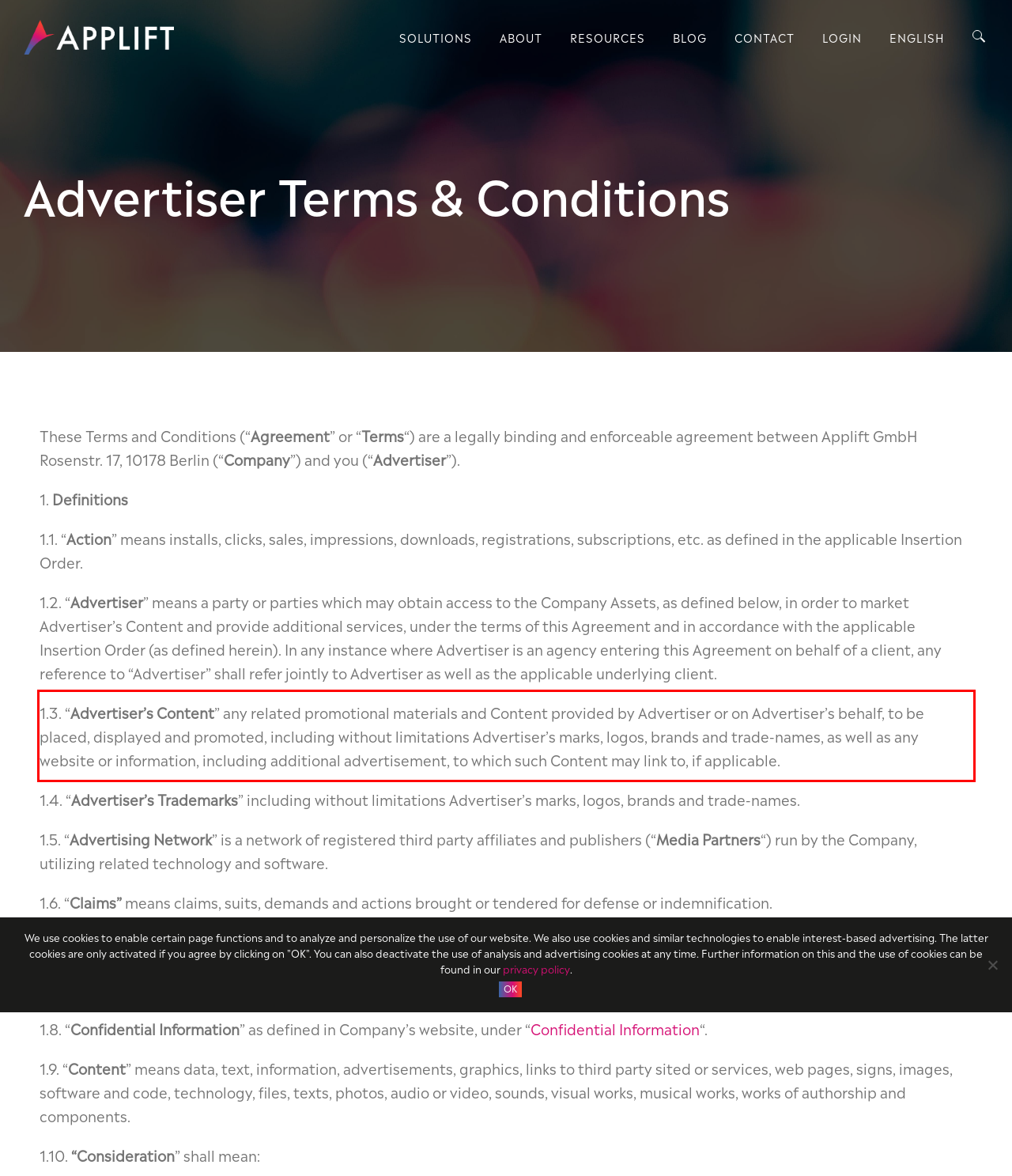Examine the webpage screenshot and use OCR to recognize and output the text within the red bounding box.

1.3. “Advertiser’s Content” any related promotional materials and Content provided by Advertiser or on Advertiser’s behalf, to be placed, displayed and promoted, including without limitations Advertiser’s marks, logos, brands and trade-names, as well as any website or information, including additional advertisement, to which such Content may link to, if applicable.